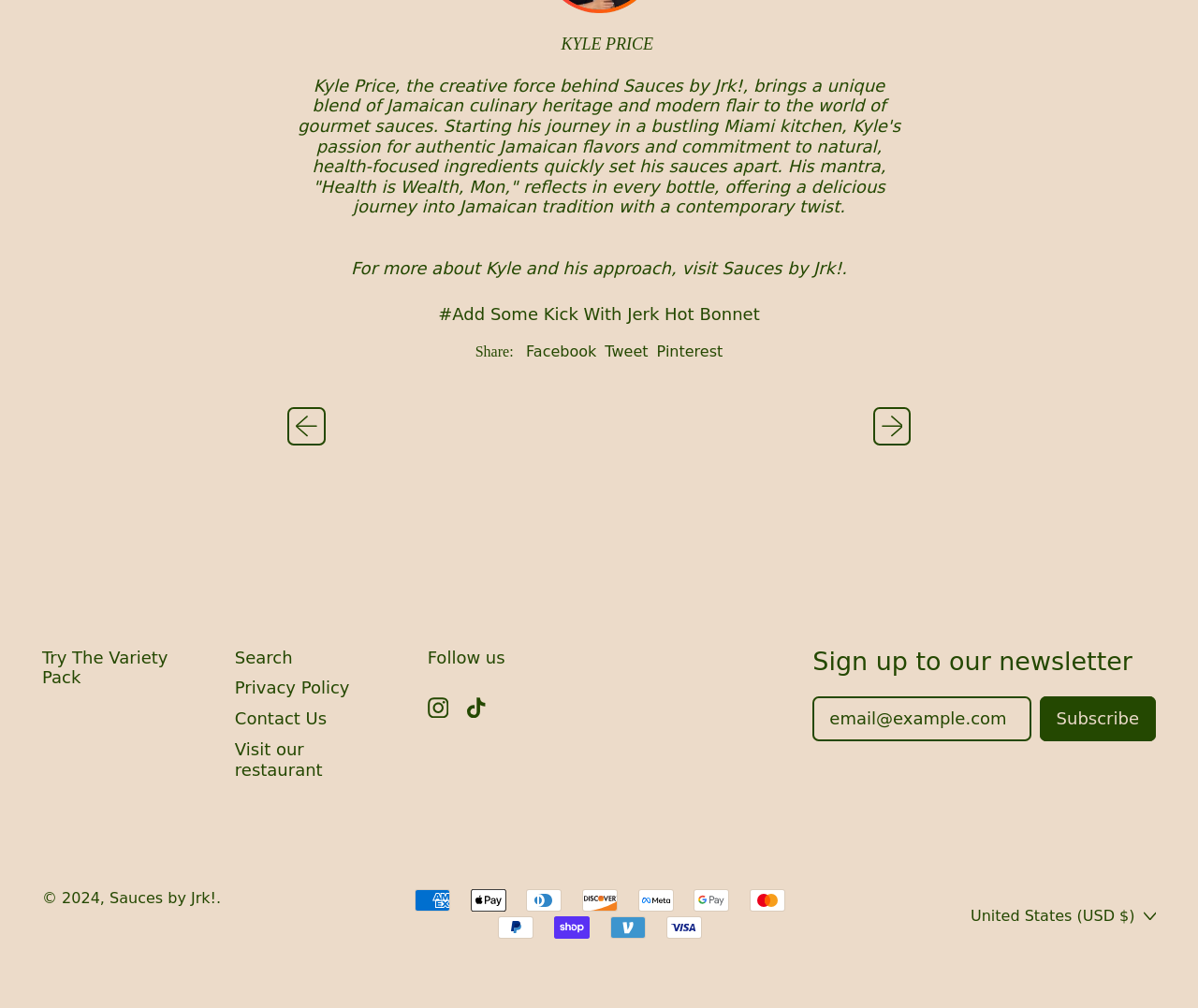What is the position of the 'Older Post' link relative to the 'Newer Post' link? Analyze the screenshot and reply with just one word or a short phrase.

Above